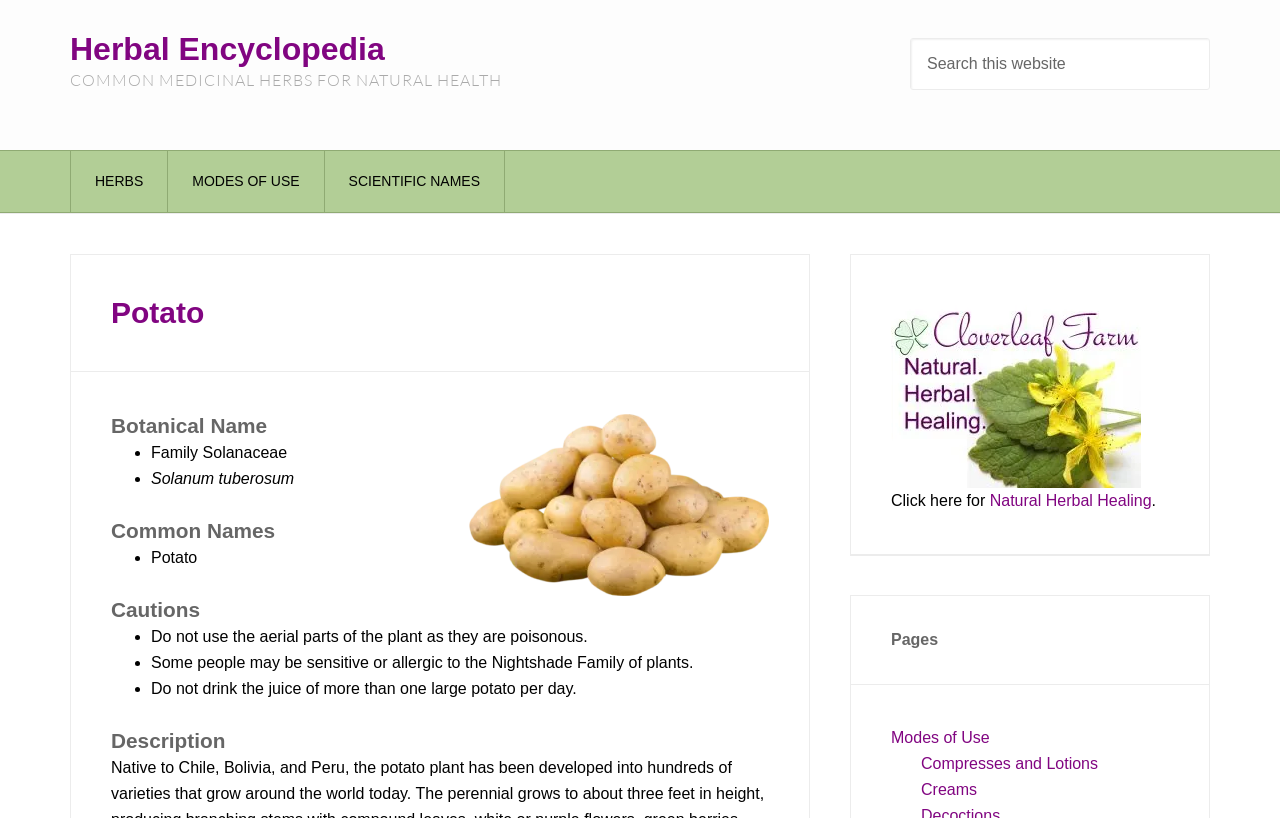Please provide the bounding box coordinates for the element that needs to be clicked to perform the following instruction: "Go to HERBS page". The coordinates should be given as four float numbers between 0 and 1, i.e., [left, top, right, bottom].

[0.055, 0.185, 0.131, 0.259]